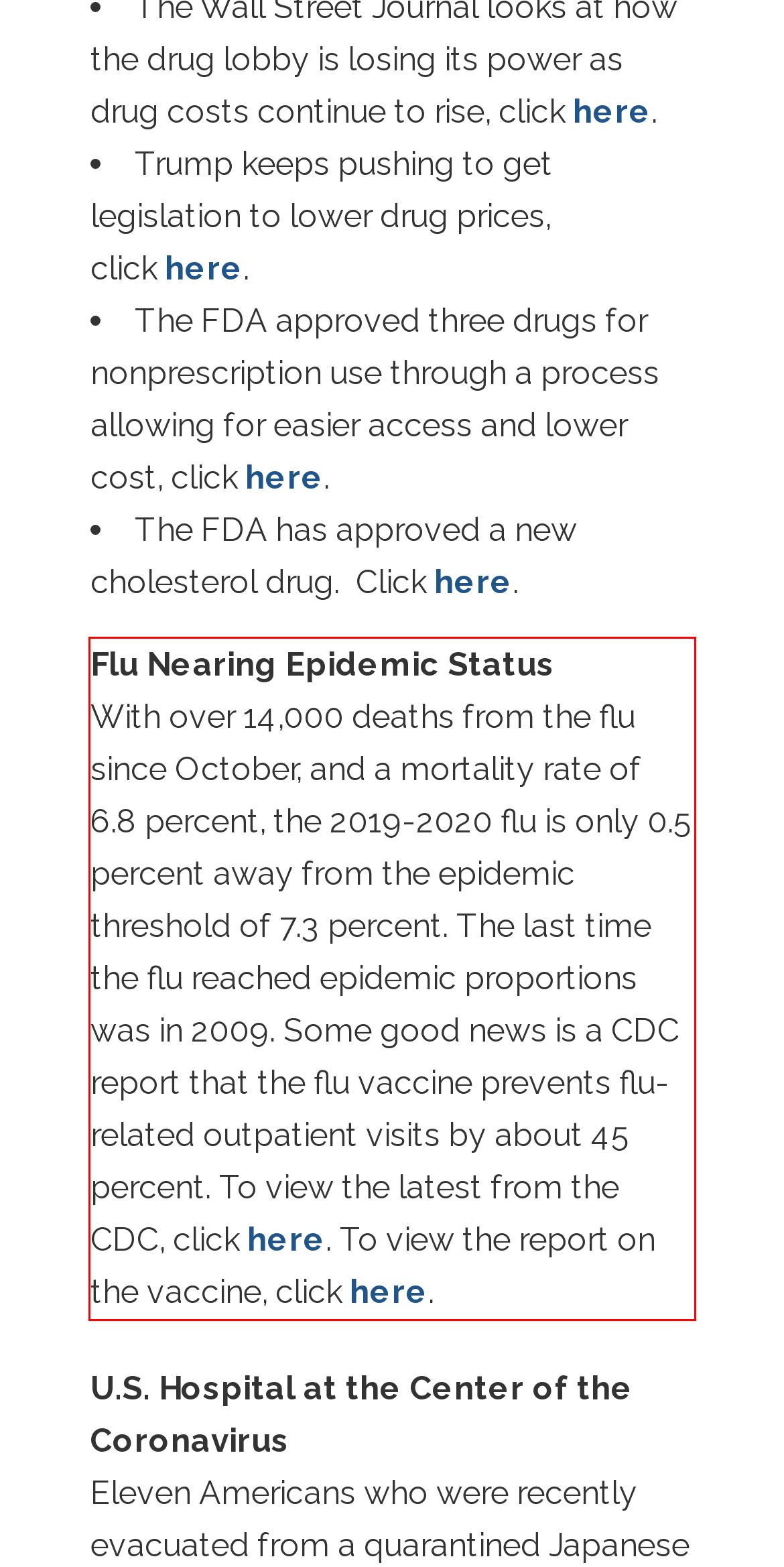Identify and transcribe the text content enclosed by the red bounding box in the given screenshot.

Flu Nearing Epidemic Status With over 14,000 deaths from the flu since October, and a mortality rate of 6.8 percent, the 2019-2020 flu is only 0.5 percent away from the epidemic threshold of 7.3 percent. The last time the flu reached epidemic proportions was in 2009. Some good news is a CDC report that the flu vaccine prevents flu-related outpatient visits by about 45 percent. To view the latest from the CDC, click here. To view the report on the vaccine, click here.